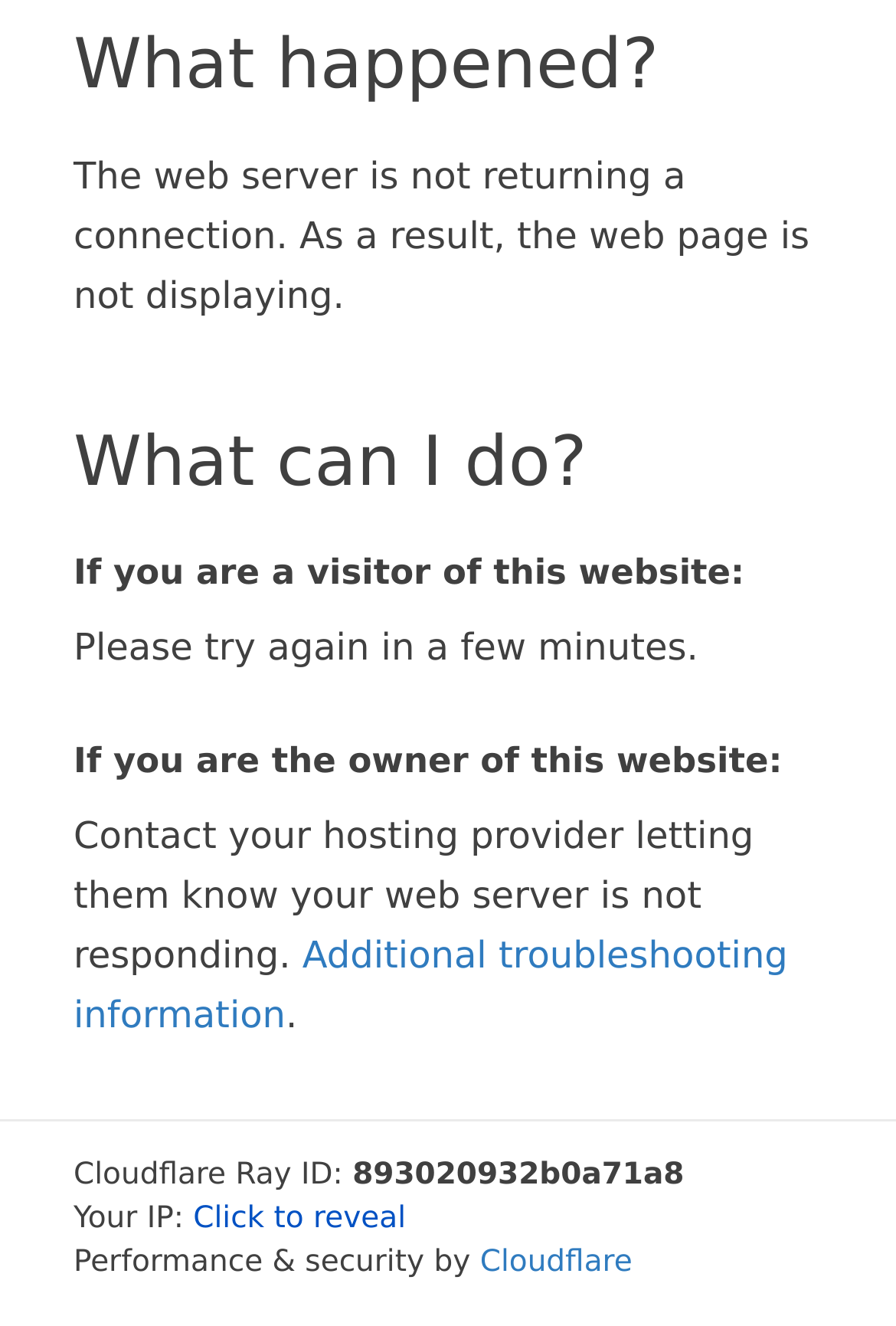Identify the bounding box coordinates for the UI element described as follows: "Cloudflare". Ensure the coordinates are four float numbers between 0 and 1, formatted as [left, top, right, bottom].

[0.536, 0.94, 0.706, 0.966]